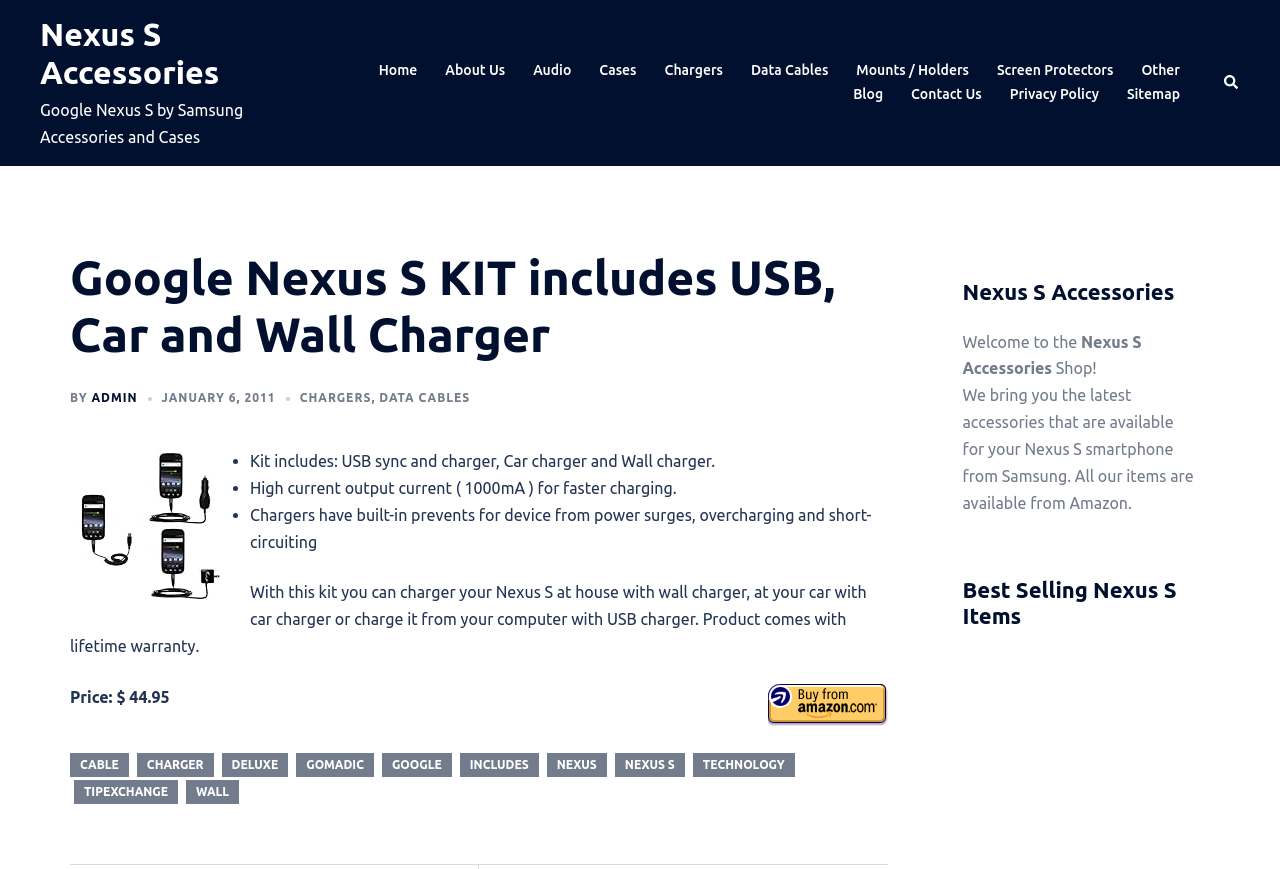Articulate a detailed summary of the webpage's content and design.

This webpage is about Google Nexus S accessories and cases. At the top, there is a navigation menu with links to various categories such as "Home", "About Us", "Audio", "Cases", "Chargers", and more. Below the navigation menu, there is a header section with the title "Google Nexus S by Samsung Accessories and Cases".

The main content of the page is an article about a specific kit that includes a USB sync and charger, a car charger, and a wall charger. The kit has a high current output of 1000mA for faster charging, and the chargers have built-in protection against power surges, overcharging, and short-circuiting. The product comes with a lifetime warranty.

The article is divided into sections, with bullet points listing the kit's features. There is also a section describing the benefits of the kit, which allows users to charge their Nexus S at home, in their car, or from their computer.

Below the article, there is a section with a call-to-action button and the price of the kit, which is $44.95. At the bottom of the page, there is a footer section with links to various categories, including "CABLE", "CHARGER", "DELUXE", and more.

On the right side of the page, there is a section with headings "Post navigation", "Nexus S Accessories", and "Best Selling Nexus S Items". This section appears to be a sidebar with links to related content.